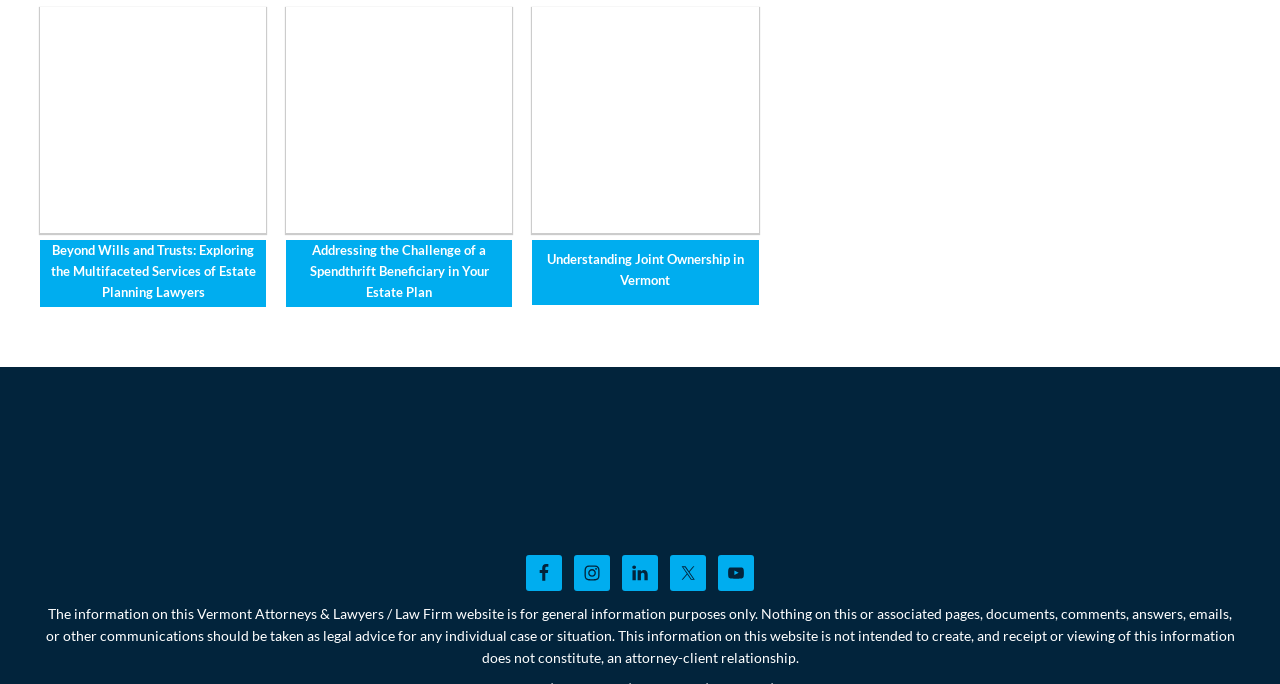Look at the image and write a detailed answer to the question: 
Is there a logo in the footer section?

I looked at the footer section and found an image with the text 'footer-logo', which suggests that it is a logo.